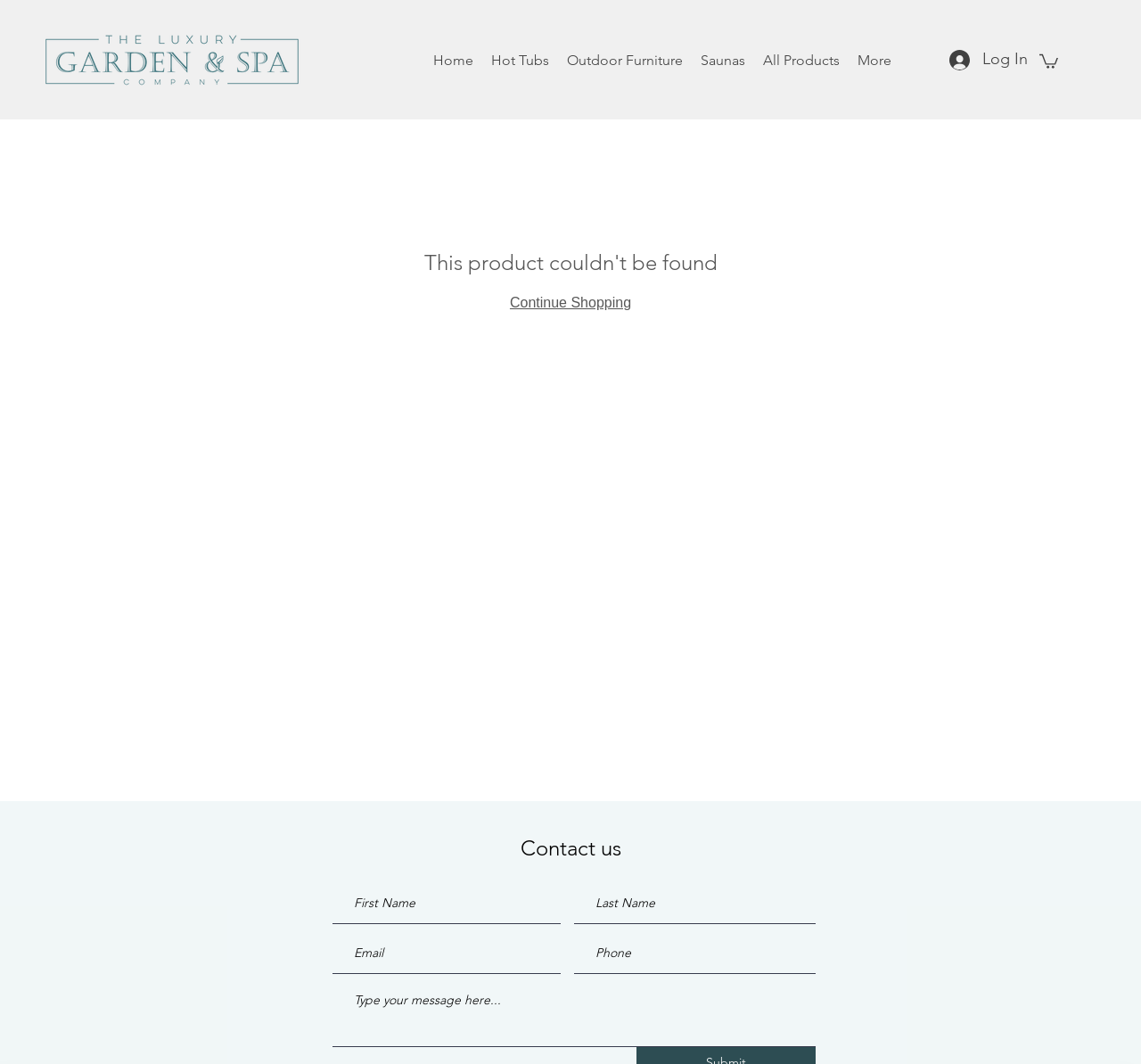Please provide a detailed answer to the question below by examining the image:
What is the purpose of the form?

The form is located at the bottom of the webpage, and it has fields for 'First Name', 'Email', 'Last Name', 'Phone', and a text area, which suggests that it is for contacting the company.